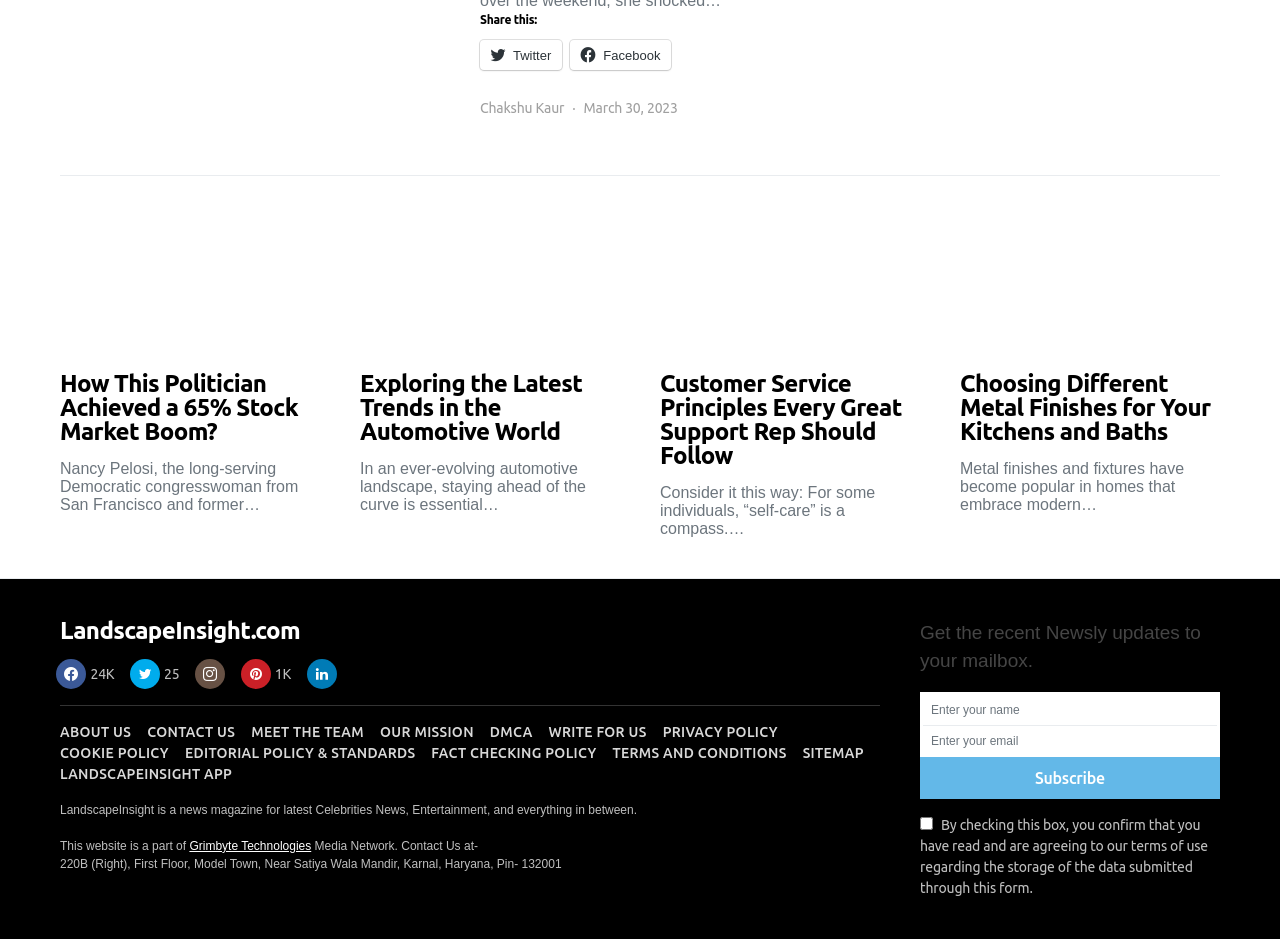Utilize the details in the image to thoroughly answer the following question: How many social media links are present in the footer section?

In the footer section, there are links to Facebook, Twitter, Instagram, Pinterest, and LinkedIn, which are all social media platforms, hence the answer is 5.